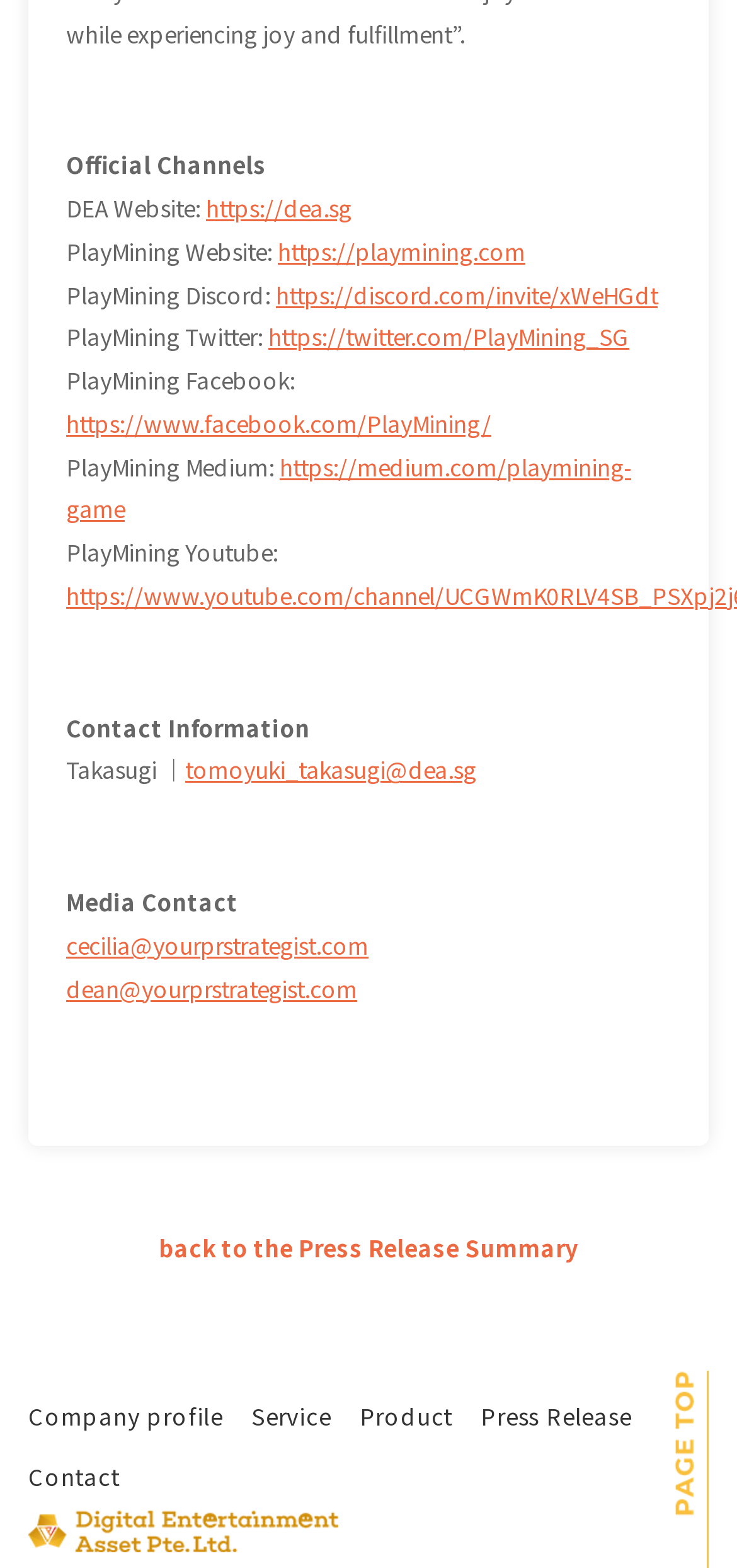What is the purpose of the 'back to the Press Release Summary' link?
Answer the question with a thorough and detailed explanation.

I found the purpose of the link by looking at its text, which says 'back to the Press Release Summary', indicating that it allows the user to navigate back to the Press Release Summary page.